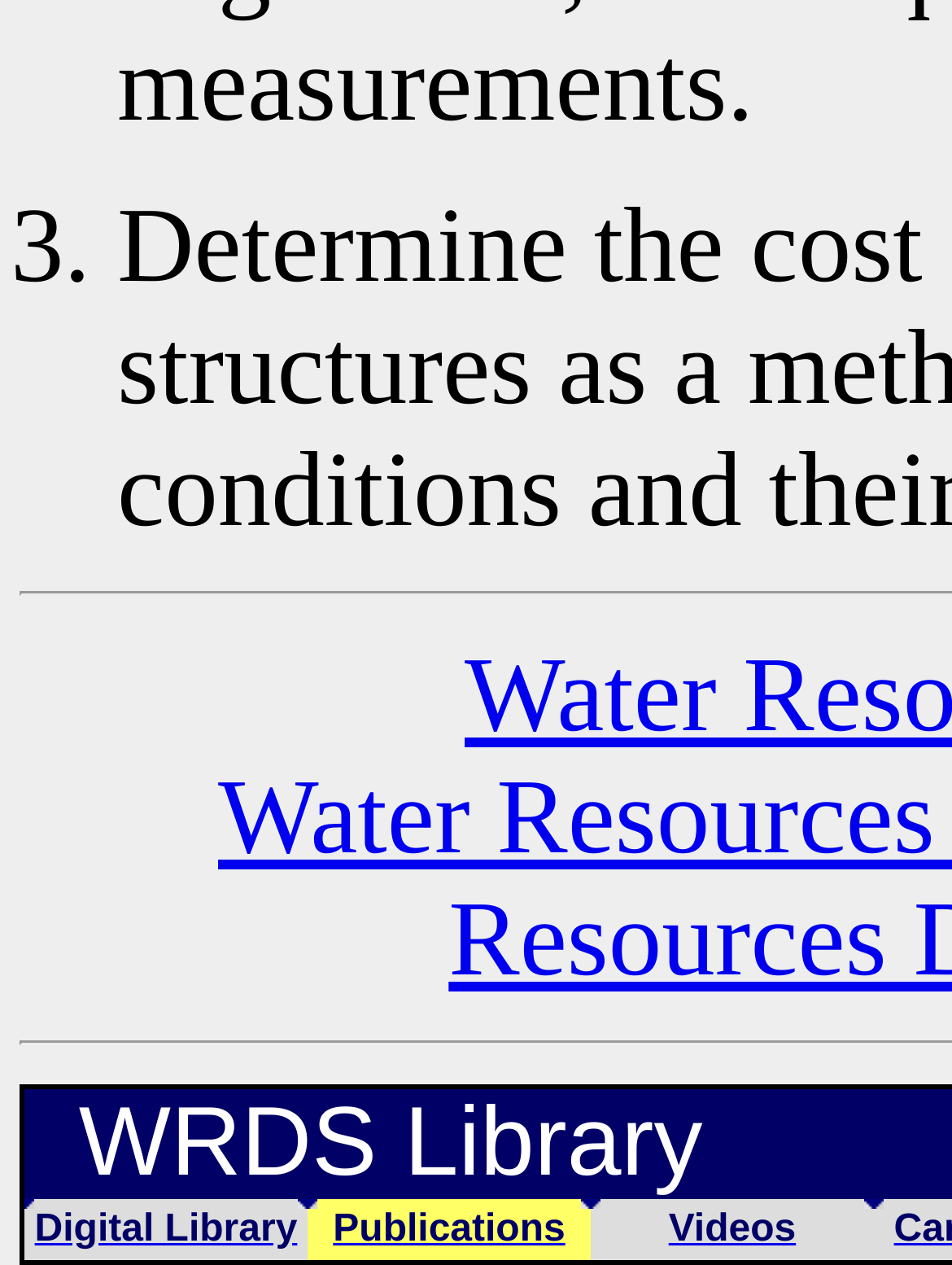Are there any images in the categories?
Please answer the question with as much detail and depth as you can.

I found several image elements within the LayoutTableCell elements, indicating that there are images in the categories.